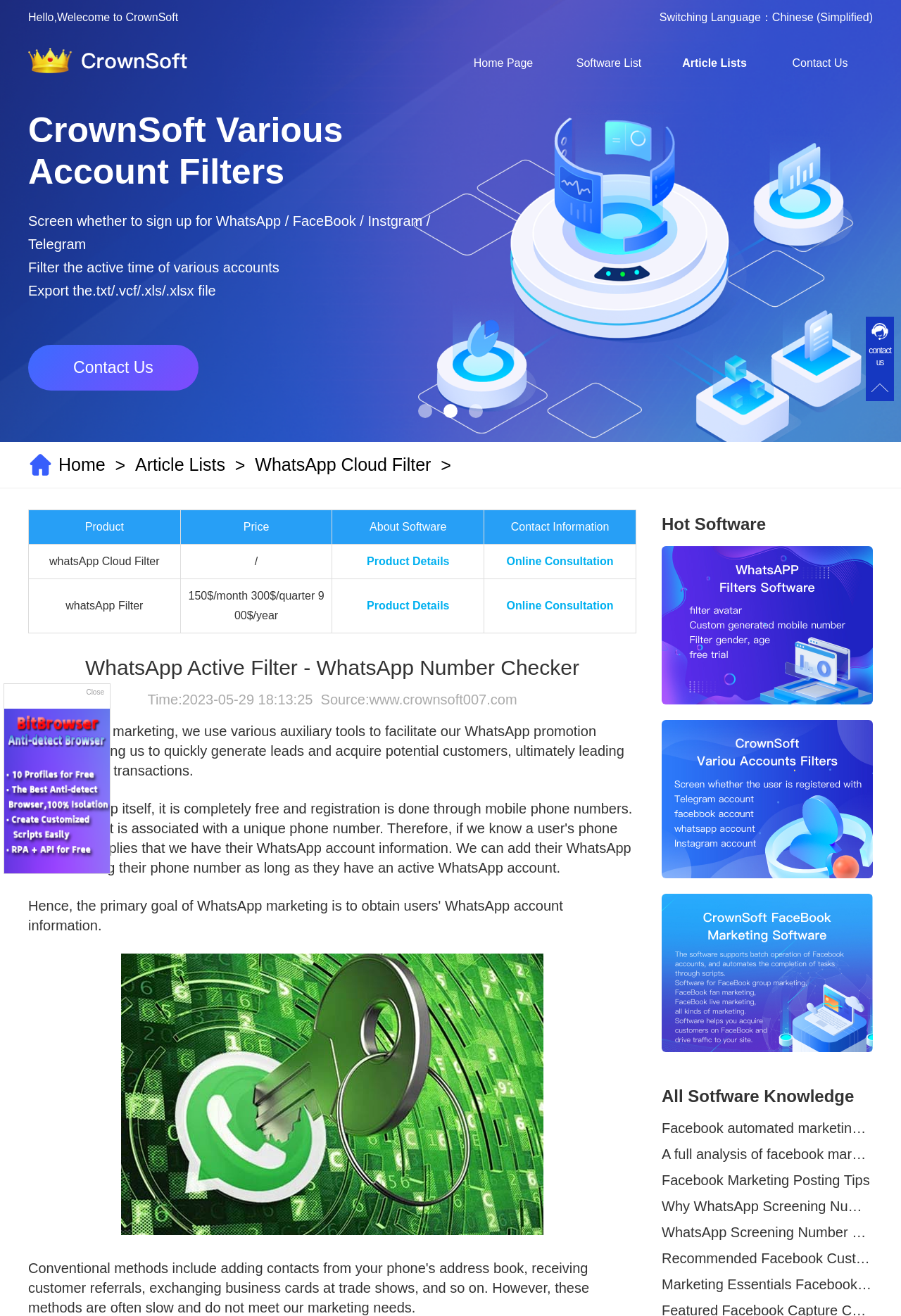Identify the bounding box coordinates of the part that should be clicked to carry out this instruction: "Read news".

None